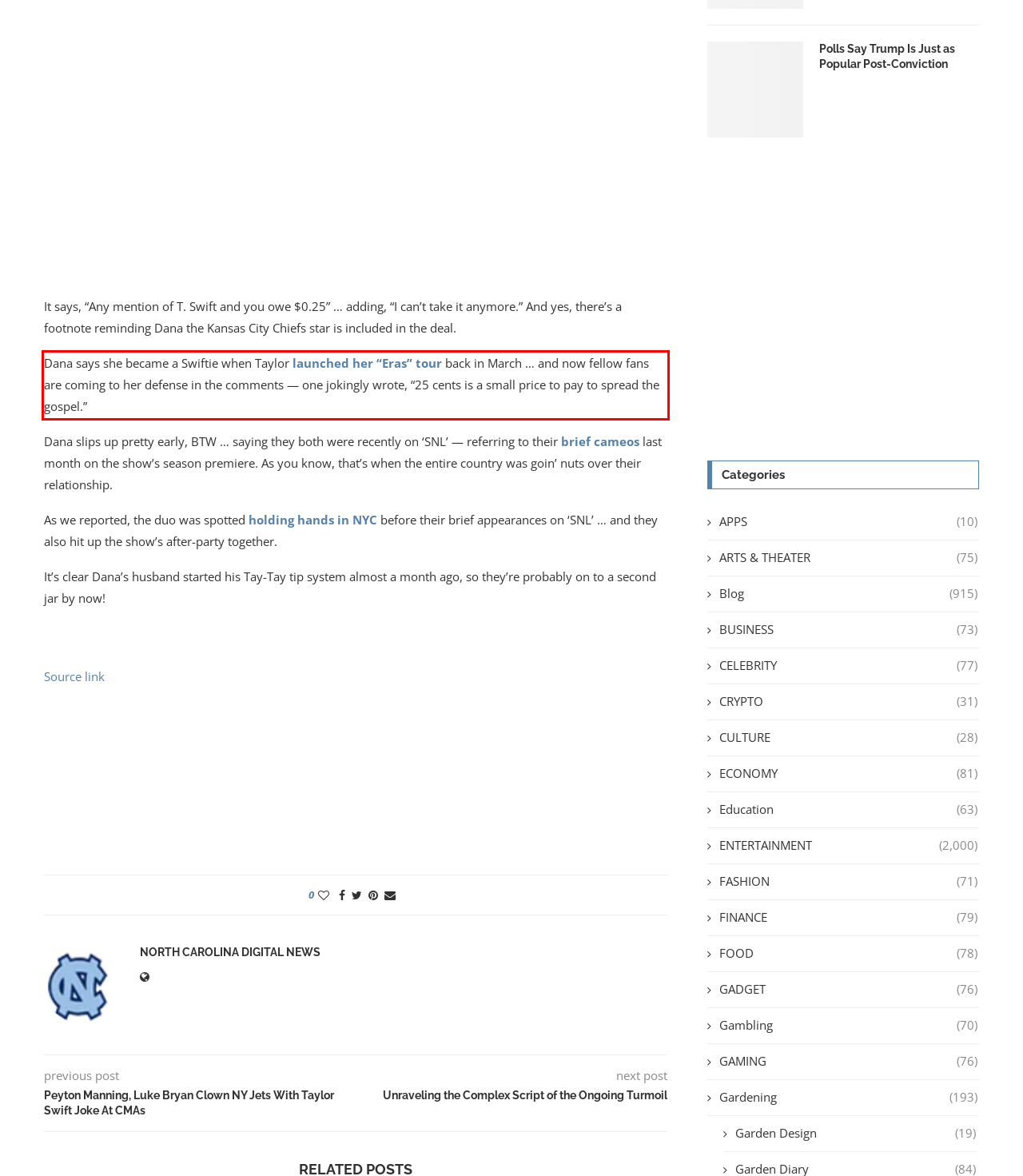The screenshot you have been given contains a UI element surrounded by a red rectangle. Use OCR to read and extract the text inside this red rectangle.

Dana says she became a Swiftie when Taylor launched her “Eras” tour back in March … and now fellow fans are coming to her defense in the comments — one jokingly wrote, “25 cents is a small price to pay to spread the gospel.”